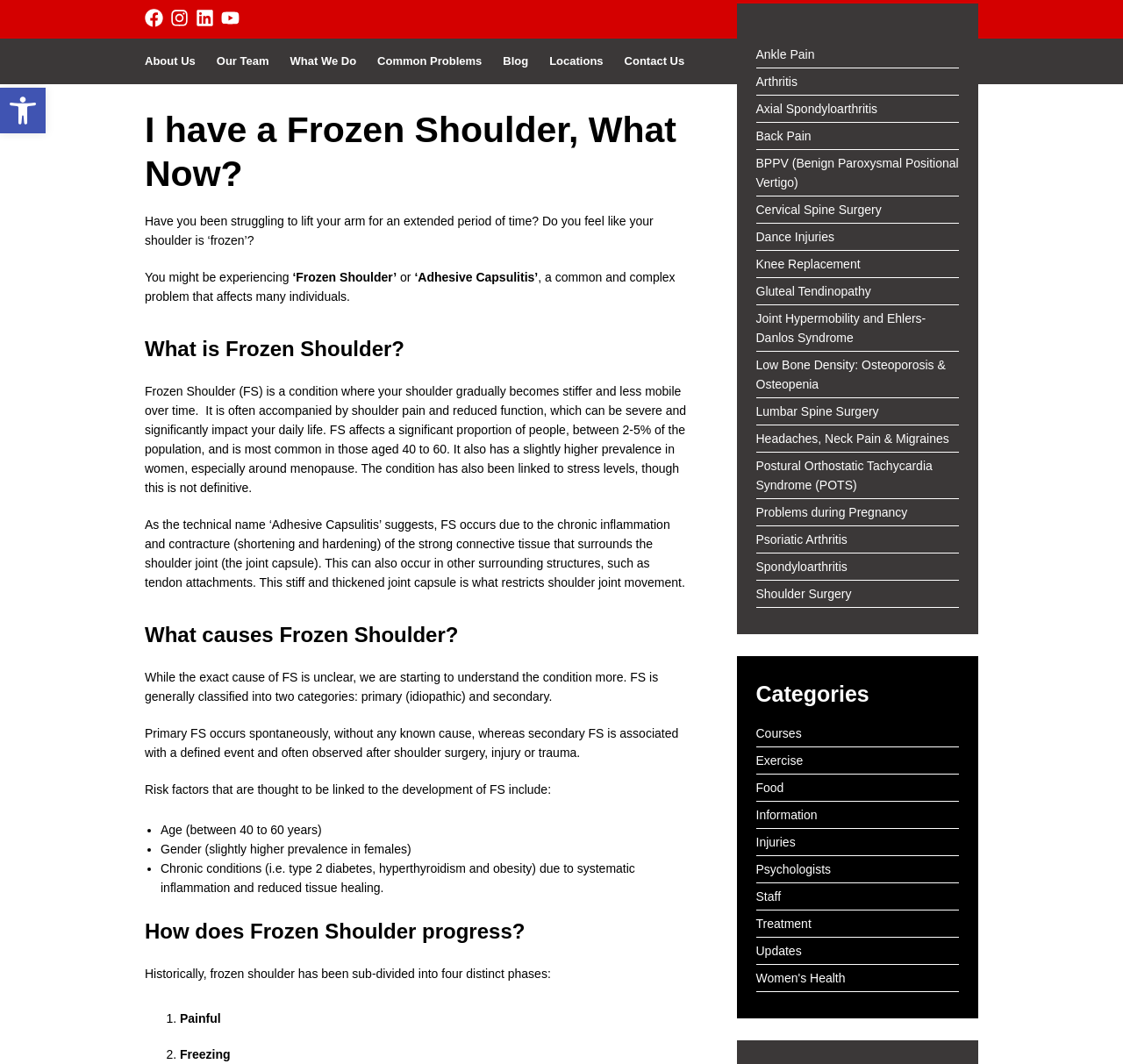Please mark the clickable region by giving the bounding box coordinates needed to complete this instruction: "Visit the 'Contact US' page".

None